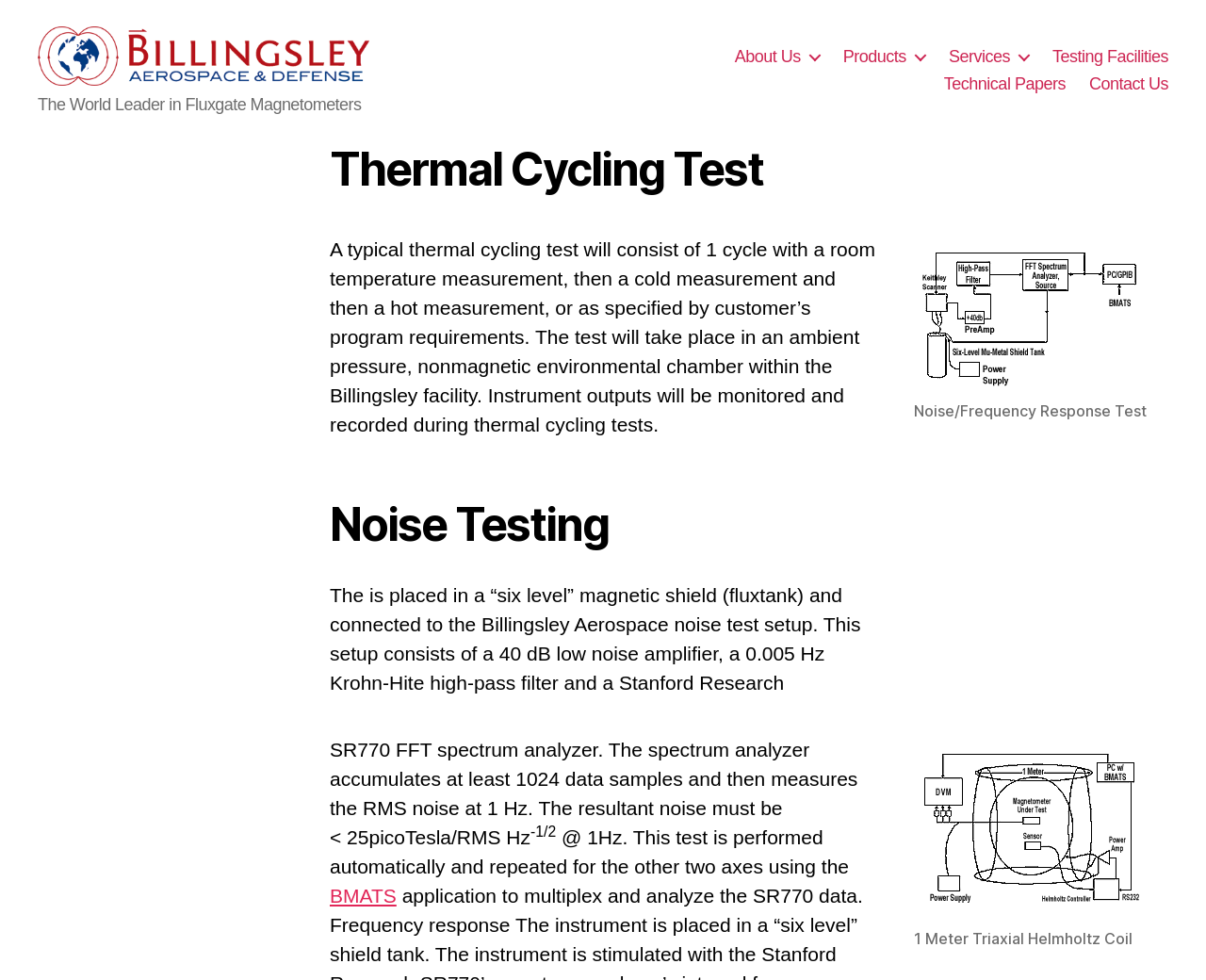Provide a brief response in the form of a single word or phrase:
What is the name of the test setup?

Billingsley Aerospace noise test setup